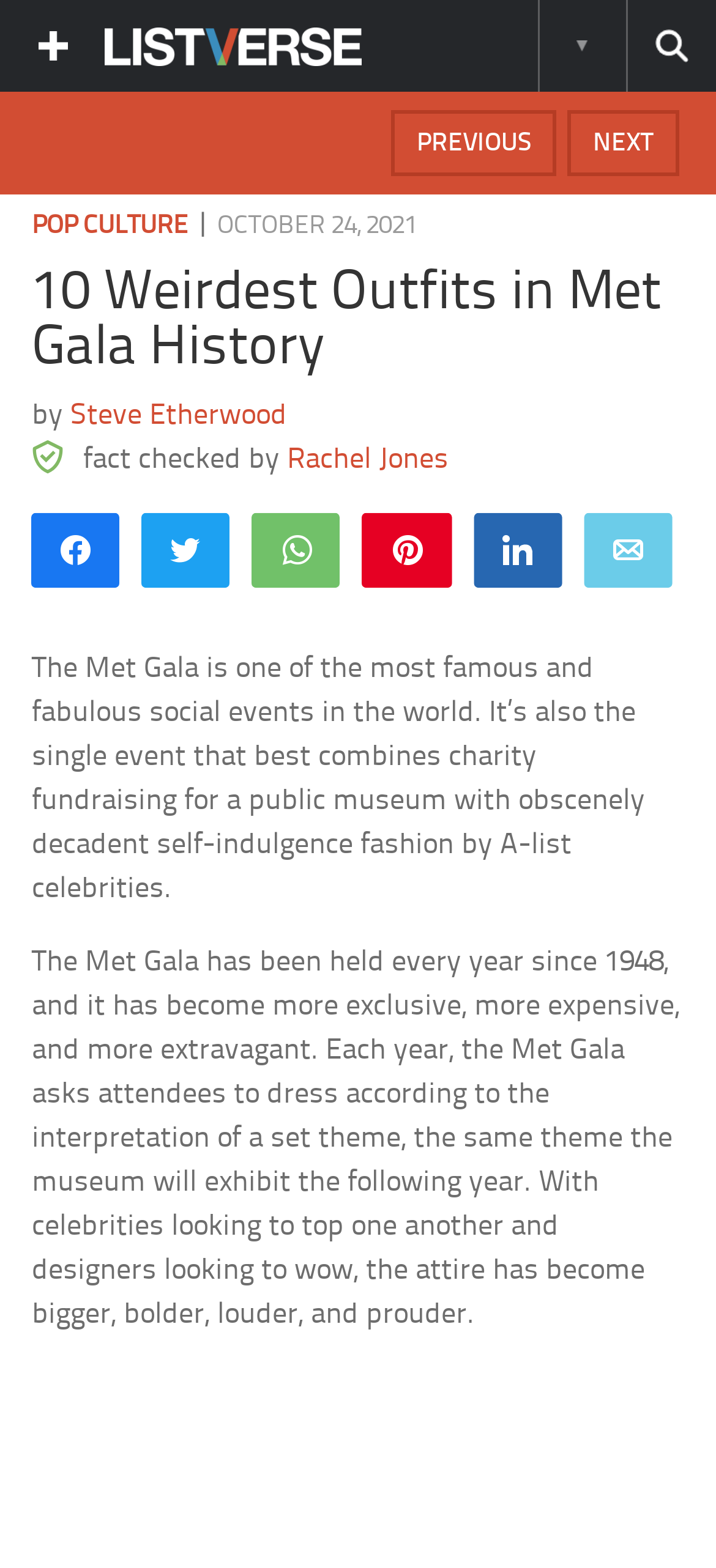Please find and report the primary heading text from the webpage.

10 Weirdest Outfits in Met Gala History